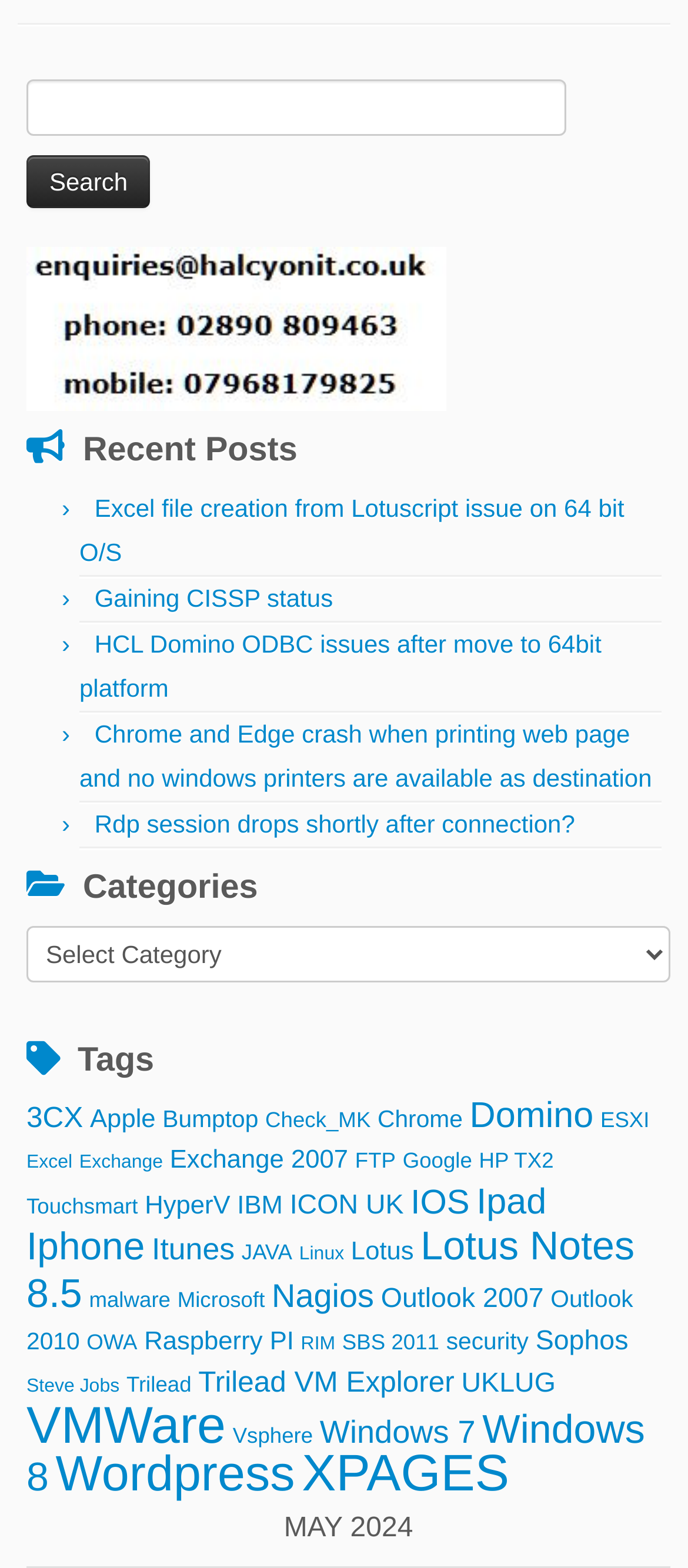Can you show the bounding box coordinates of the region to click on to complete the task described in the instruction: "Select a category"?

[0.038, 0.59, 0.974, 0.626]